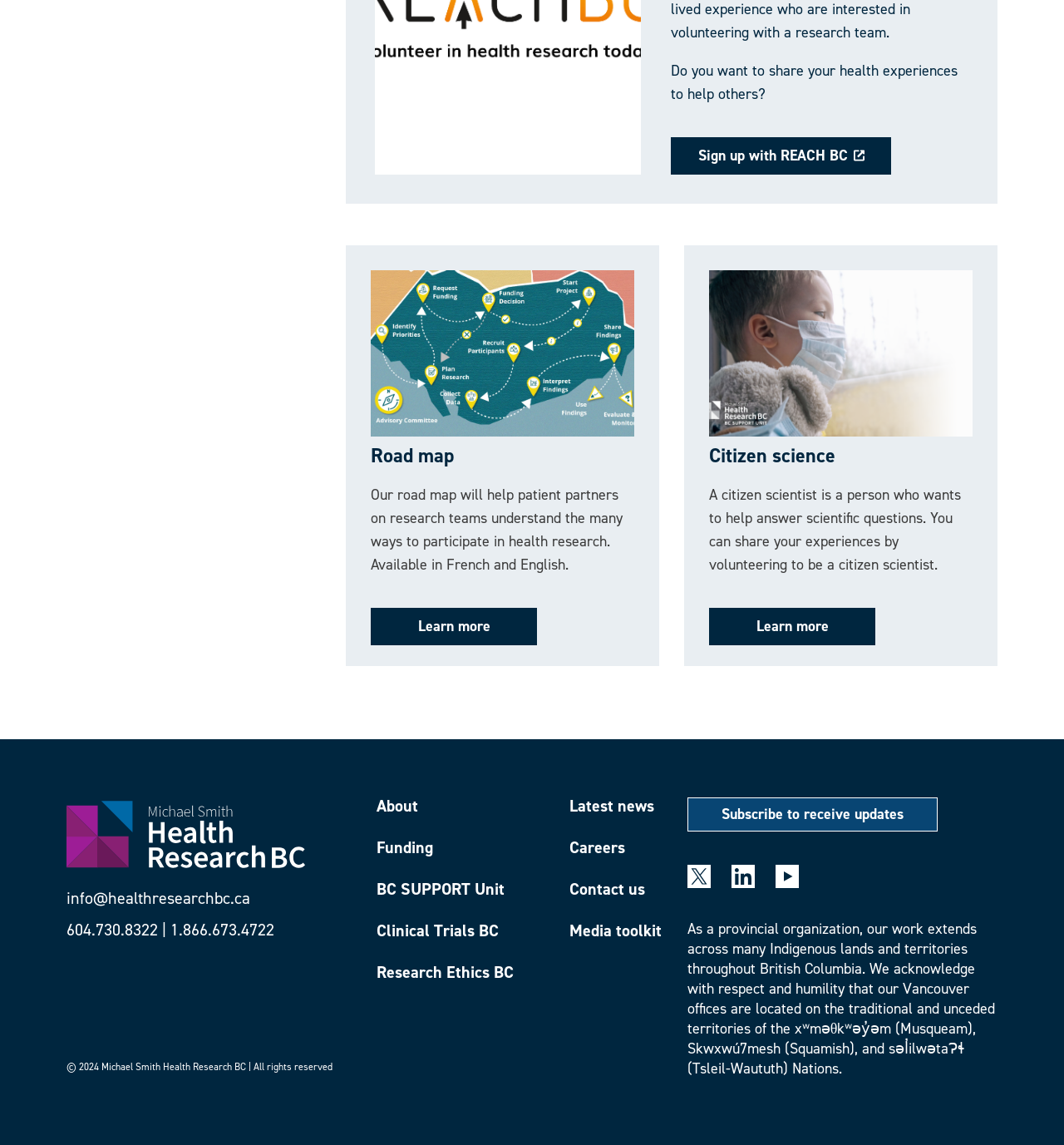Identify the bounding box coordinates of the part that should be clicked to carry out this instruction: "Sign up with REACH BC".

[0.63, 0.12, 0.838, 0.153]